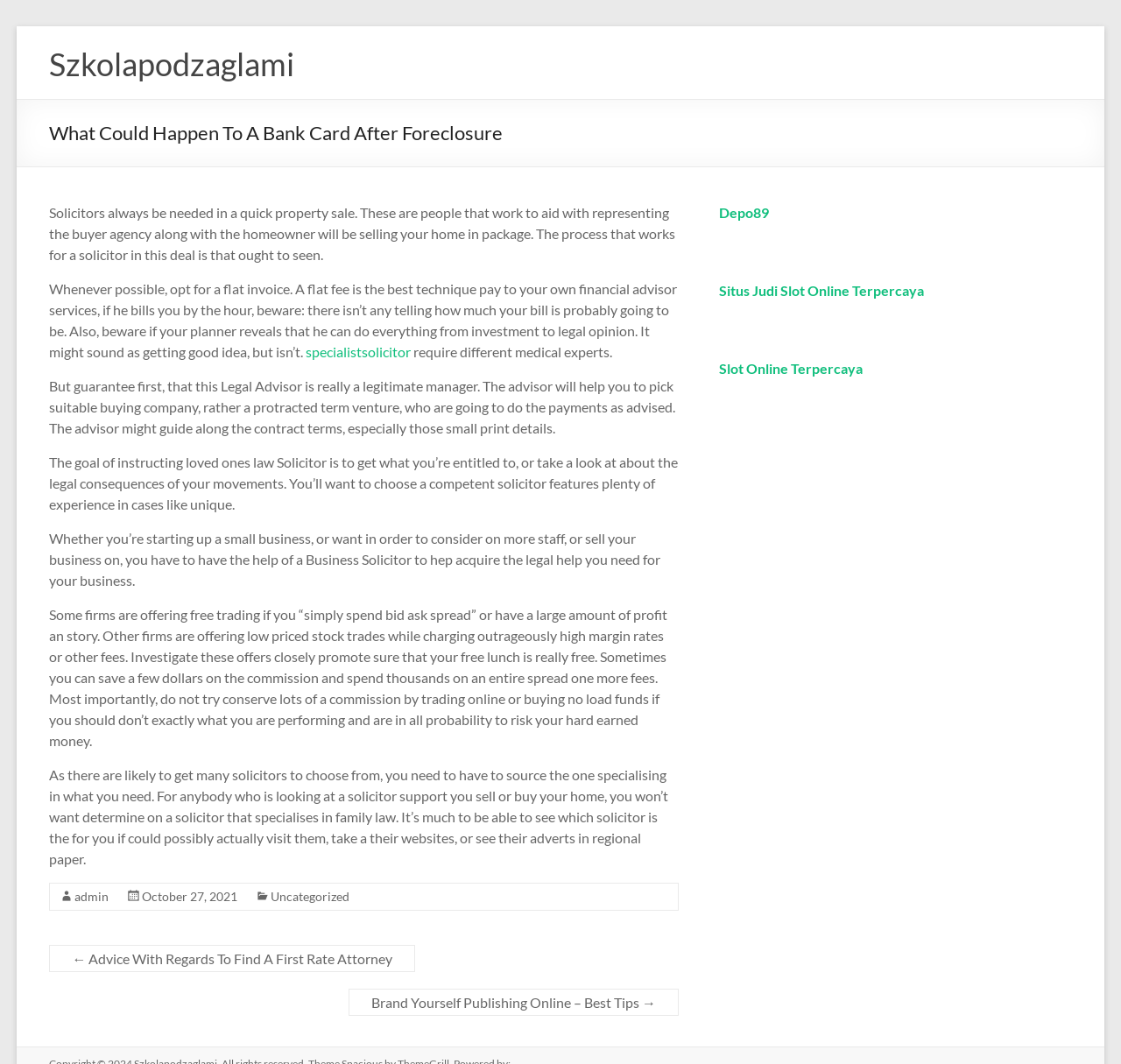Use one word or a short phrase to answer the question provided: 
What is the position of the link 'specialistsolicitor'?

Below the second paragraph